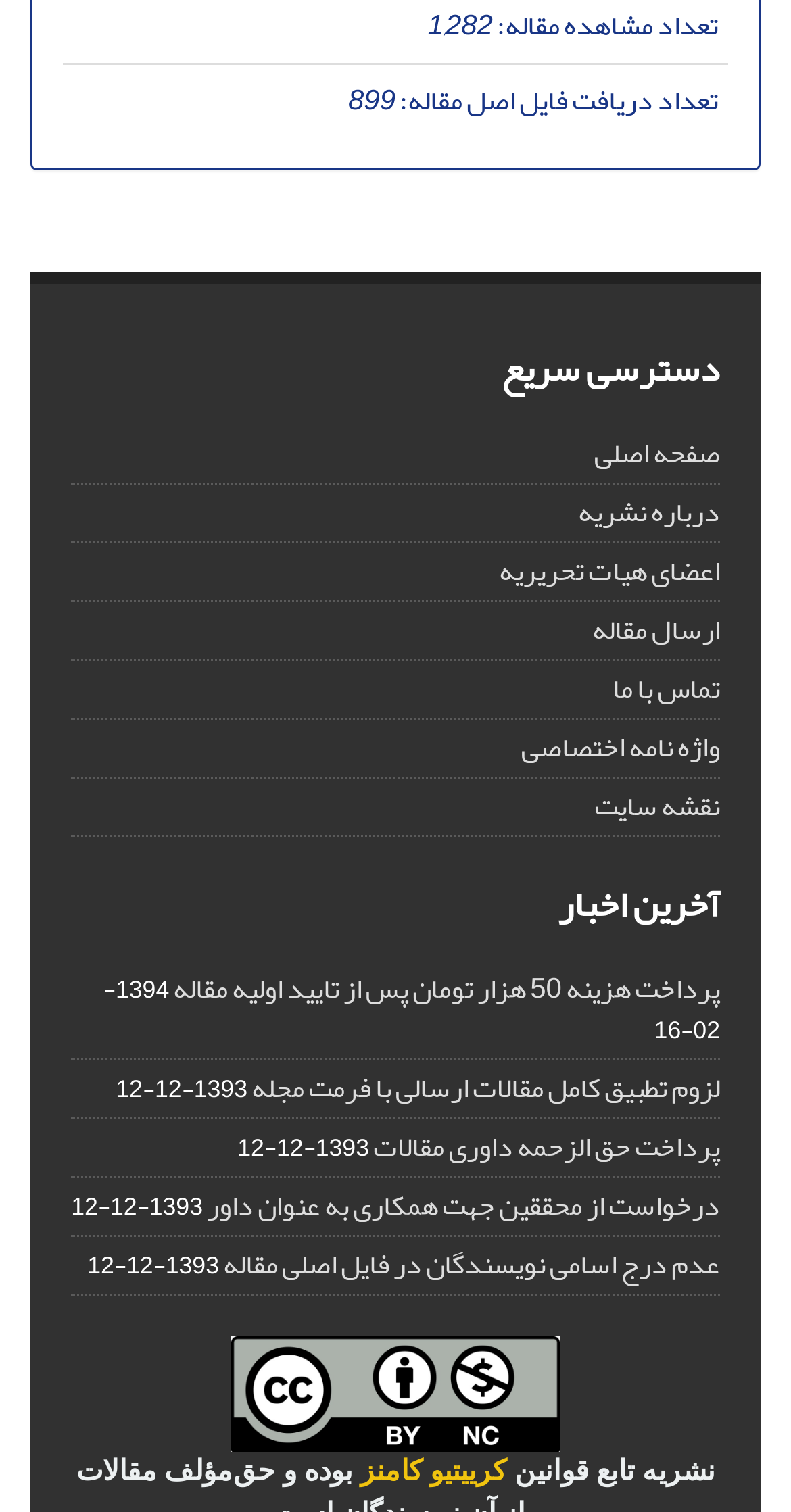Identify the coordinates of the bounding box for the element that must be clicked to accomplish the instruction: "learn about the journal".

[0.731, 0.32, 0.91, 0.356]